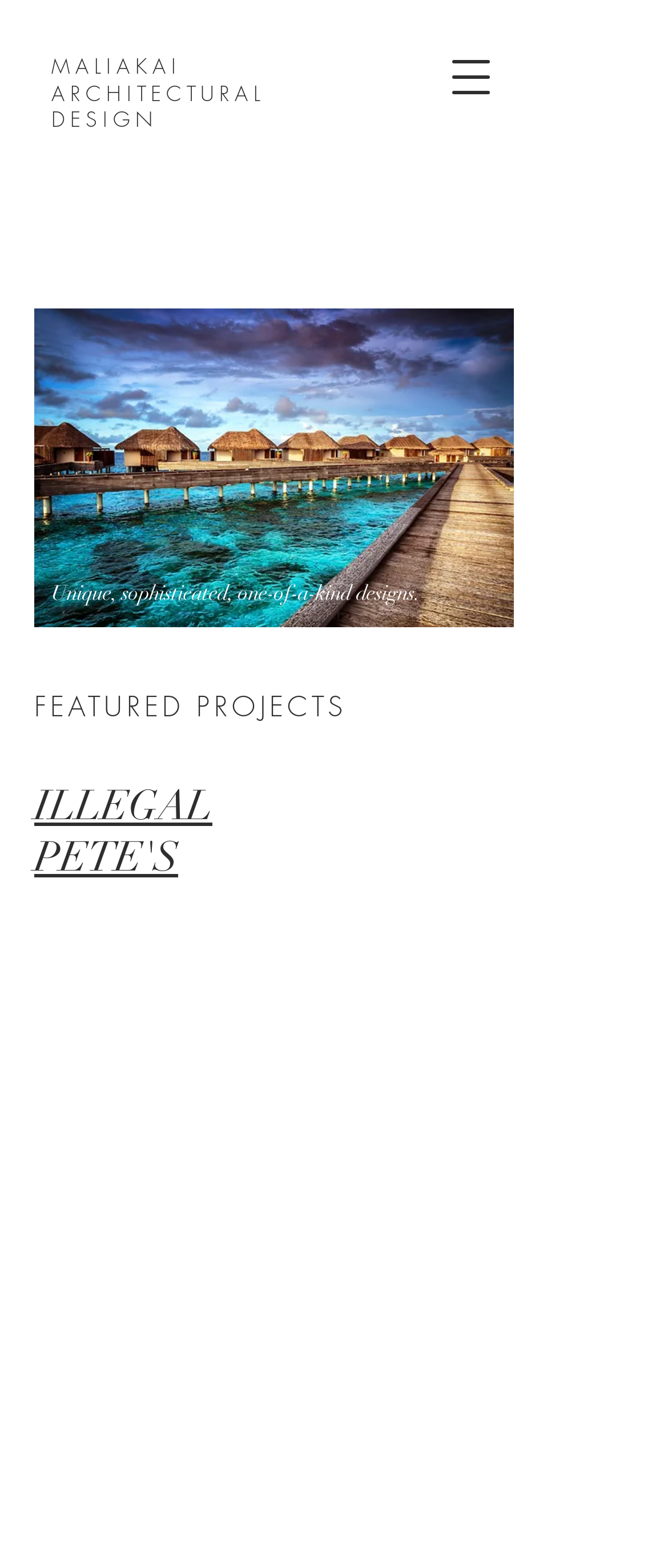Is there a navigation menu on the webpage?
Answer the question with detailed information derived from the image.

The webpage has a button 'Open navigation menu' which implies that there is a navigation menu available on the webpage.